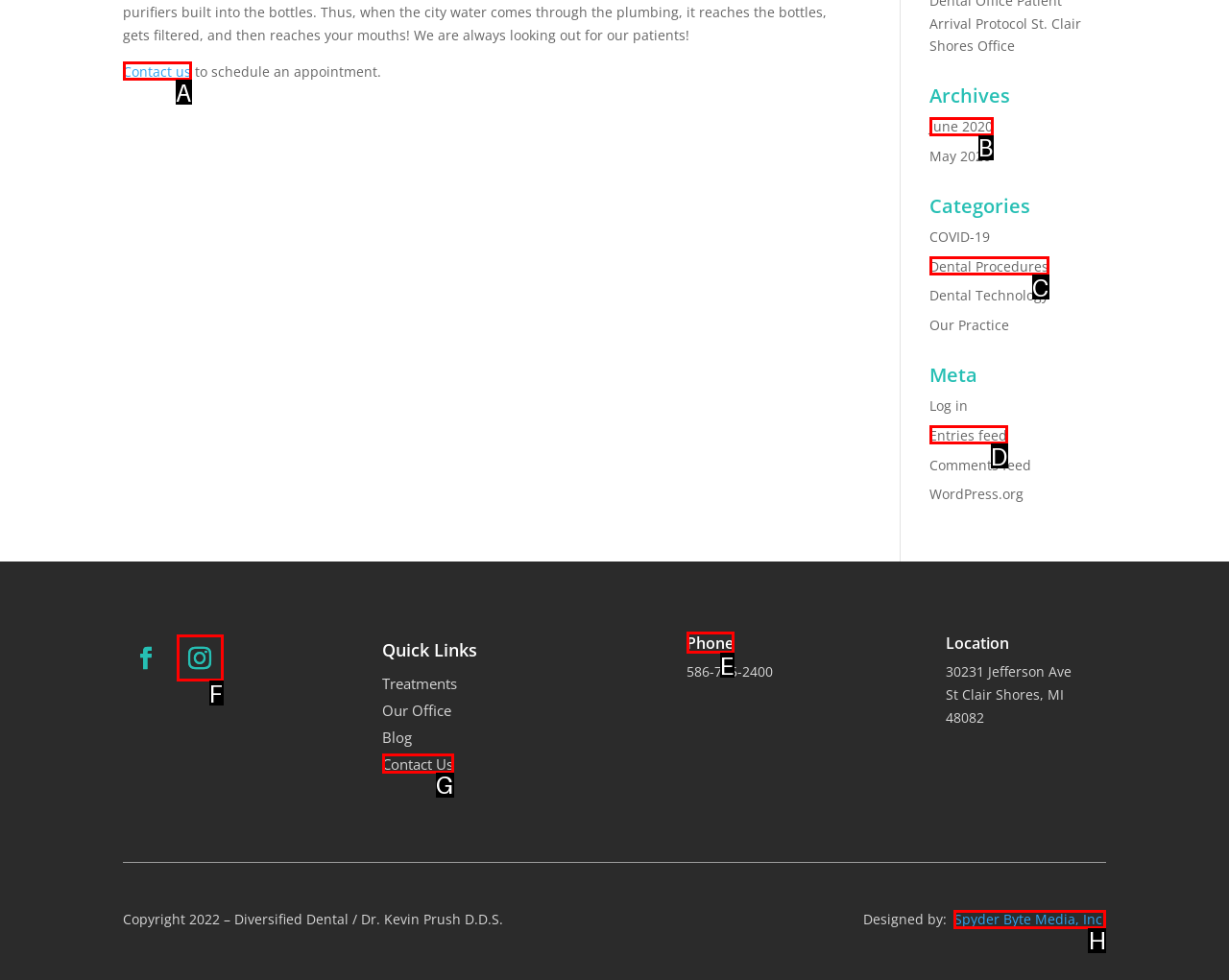Select the HTML element that corresponds to the description: Spyder Byte Media, Inc.. Answer with the letter of the matching option directly from the choices given.

H